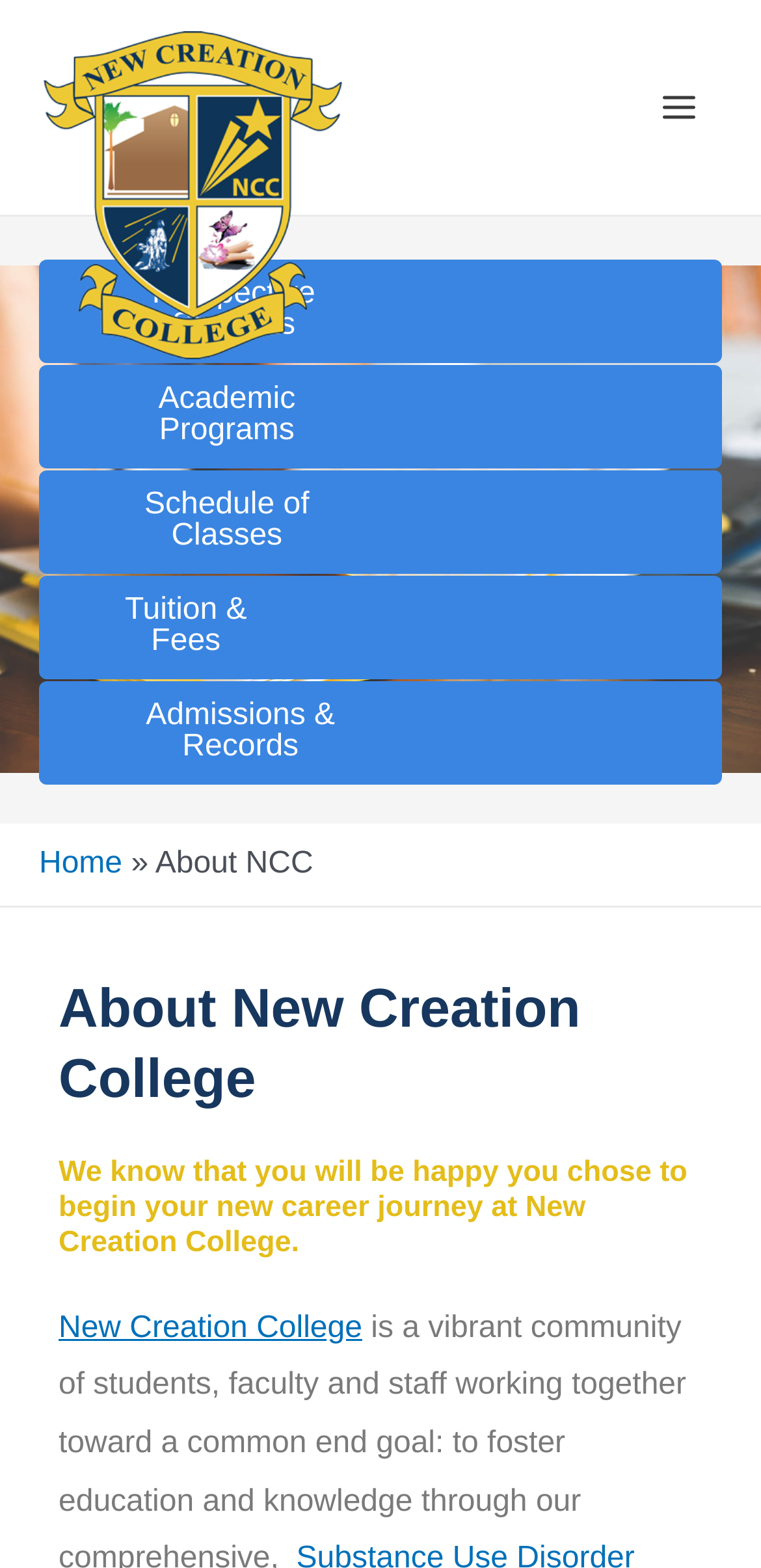Show the bounding box coordinates for the element that needs to be clicked to execute the following instruction: "Click on the New Creation College logo". Provide the coordinates in the form of four float numbers between 0 and 1, i.e., [left, top, right, bottom].

[0.051, 0.02, 0.459, 0.228]